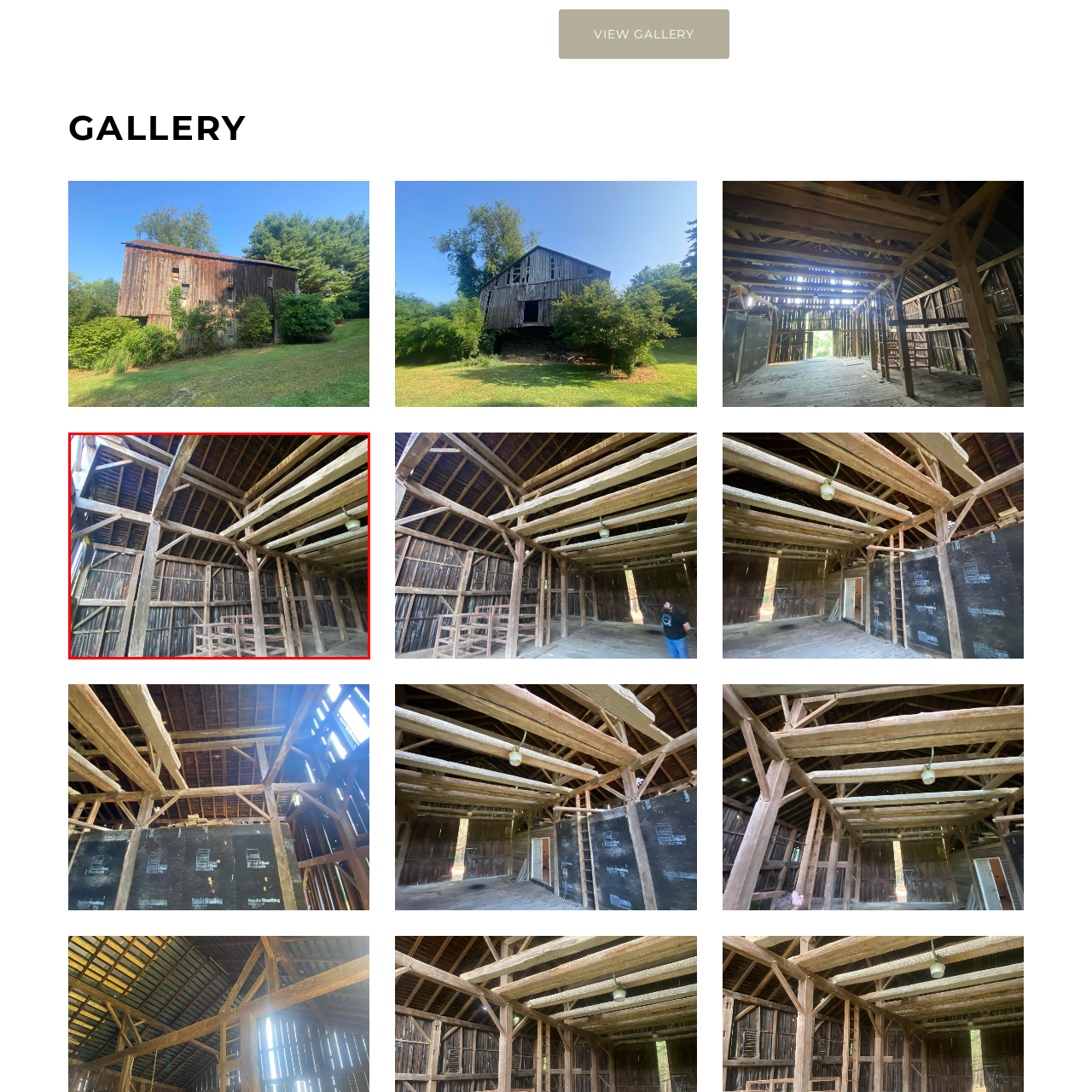Describe in detail the visual content enclosed by the red bounding box.

The image showcases the interior of a rustic barn, highlighting the intricate wooden structure and craftsmanship typical of 1820s barn frames. The high ceilings are supported by robust wooden beams, while the weathered wooden walls display a natural patina, indicative of age and history. In the foreground, a wooden railing or framework can be seen, suggesting functionality within the space. Sunlight streams in through gaps in the timbers, creating a warm, inviting atmosphere that evokes the charm of traditional farming architecture. This particular setting is part of a collection featuring various barn frames for sale, exemplifying a timeless piece of rural heritage.